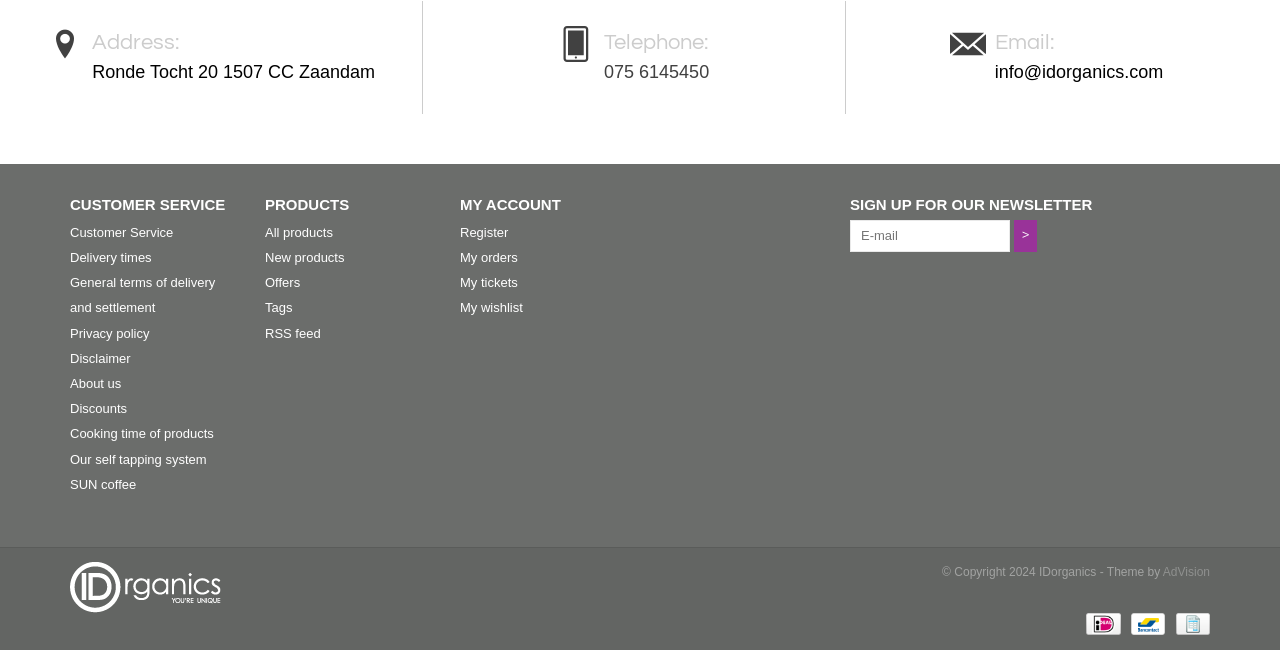Find the bounding box coordinates for the area that must be clicked to perform this action: "Register".

[0.359, 0.346, 0.397, 0.369]